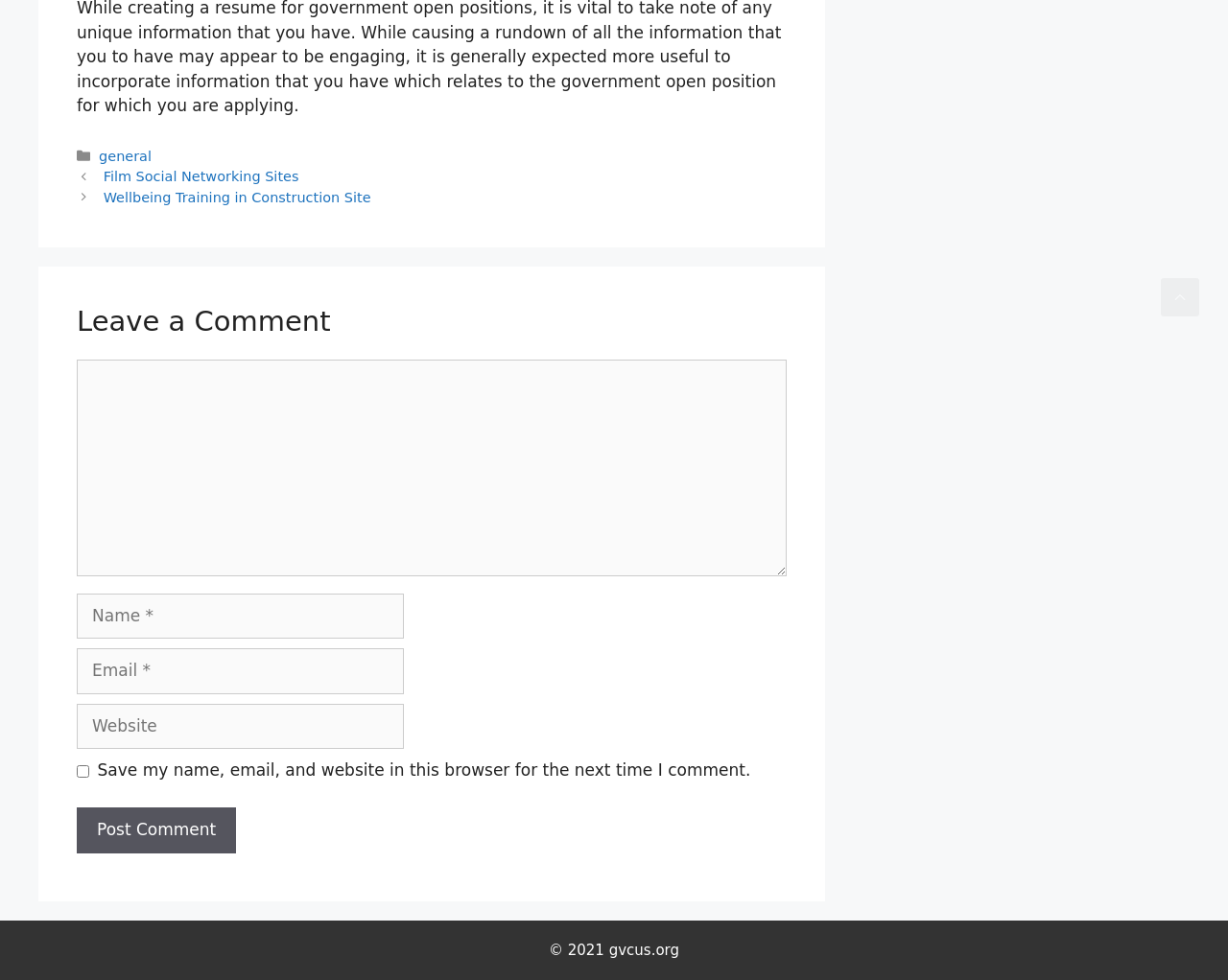Find the bounding box coordinates of the element you need to click on to perform this action: 'Click on the 'Post Comment' button'. The coordinates should be represented by four float values between 0 and 1, in the format [left, top, right, bottom].

[0.062, 0.824, 0.192, 0.871]